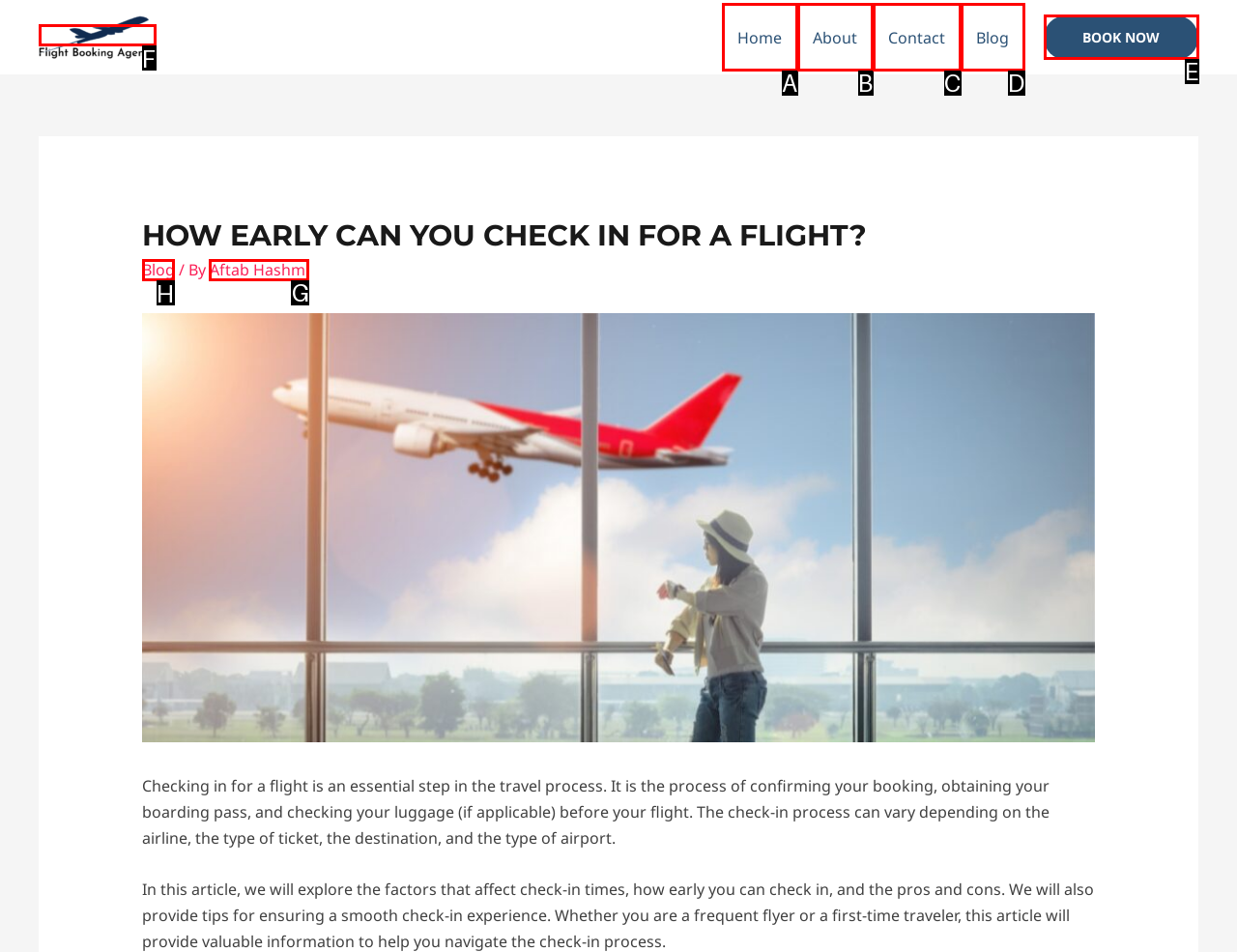Indicate which HTML element you need to click to complete the task: go to the blog page. Provide the letter of the selected option directly.

H